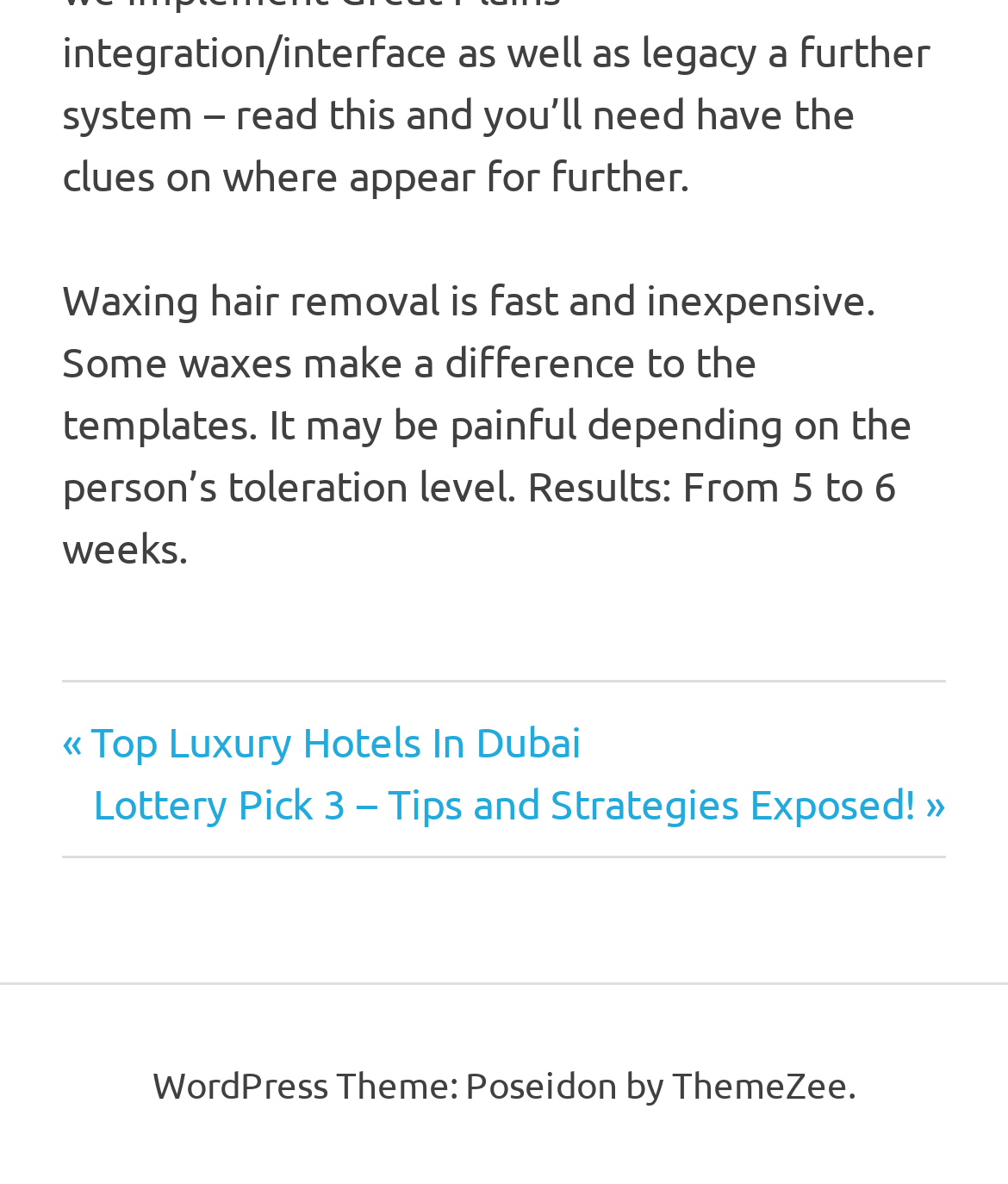Respond with a single word or phrase to the following question:
What is the purpose of the navigation section?

Post navigation